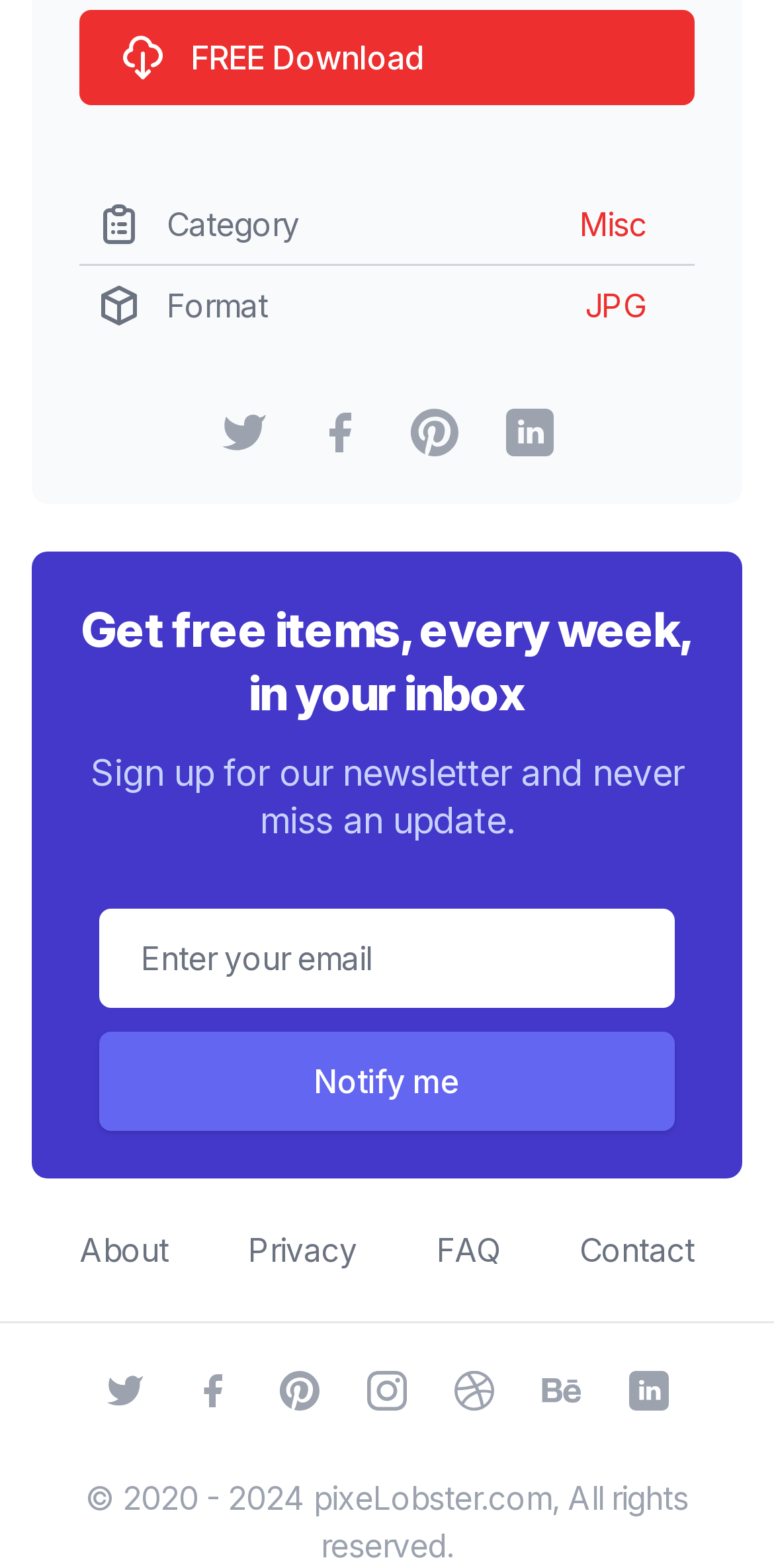Please find the bounding box coordinates for the clickable element needed to perform this instruction: "Enter email address".

[0.128, 0.579, 0.872, 0.642]